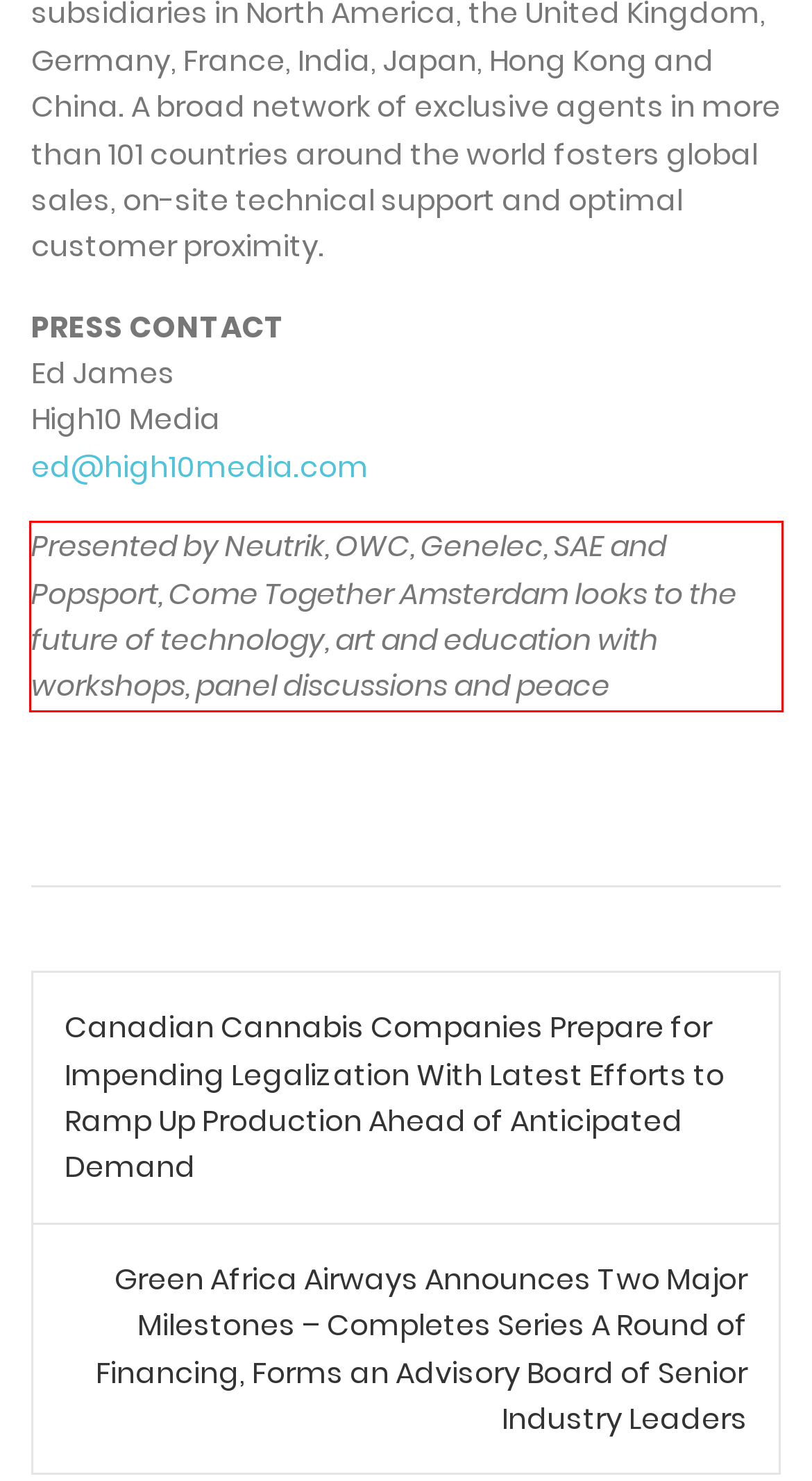Locate the red bounding box in the provided webpage screenshot and use OCR to determine the text content inside it.

Presented by Neutrik, OWC, Genelec, SAE and Popsport, Come Together Amsterdam looks to the future of technology, art and education with workshops, panel discussions and peace